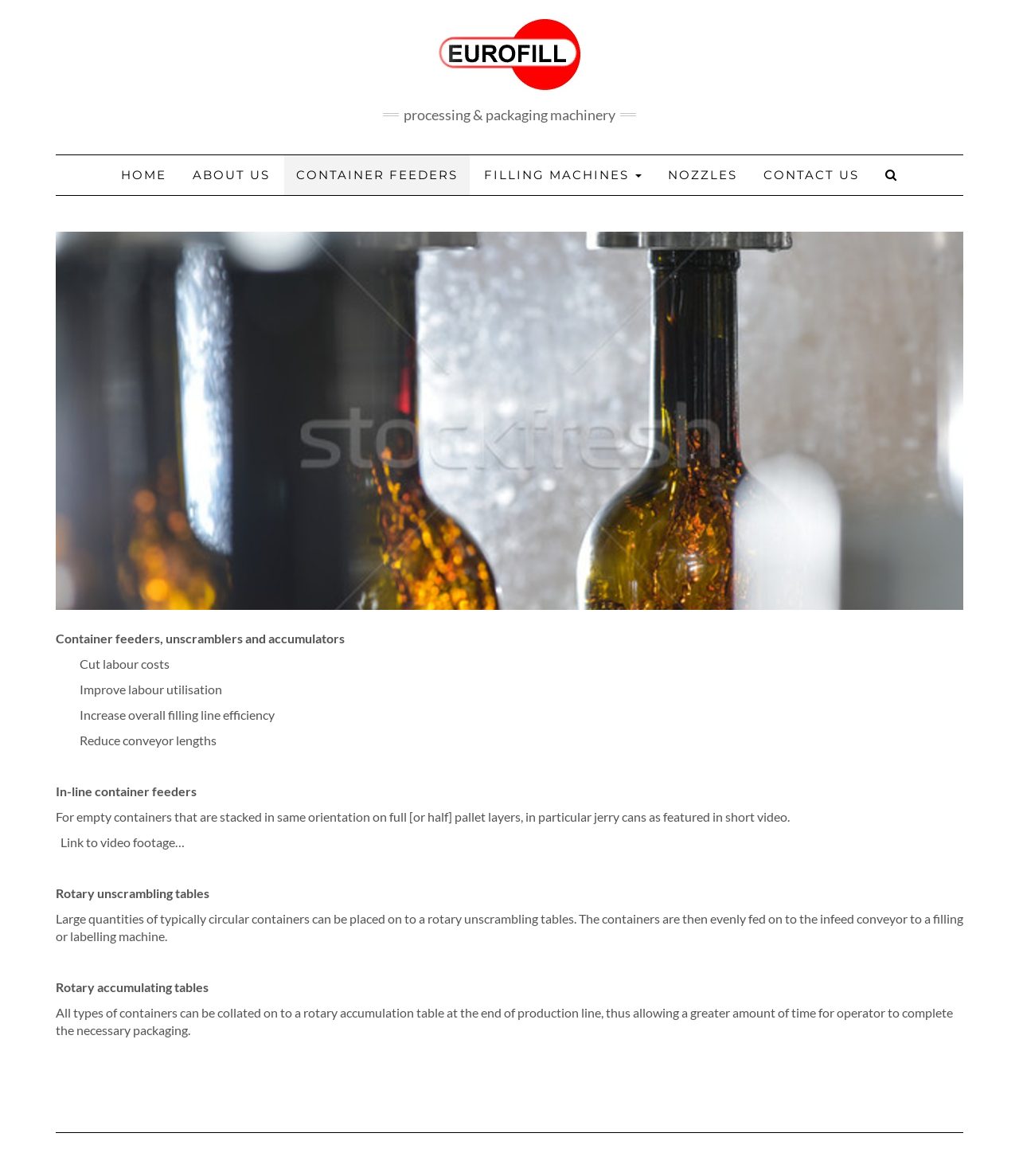Determine the bounding box coordinates for the UI element with the following description: "Contact Us". The coordinates should be four float numbers between 0 and 1, represented as [left, top, right, bottom].

[0.738, 0.132, 0.855, 0.166]